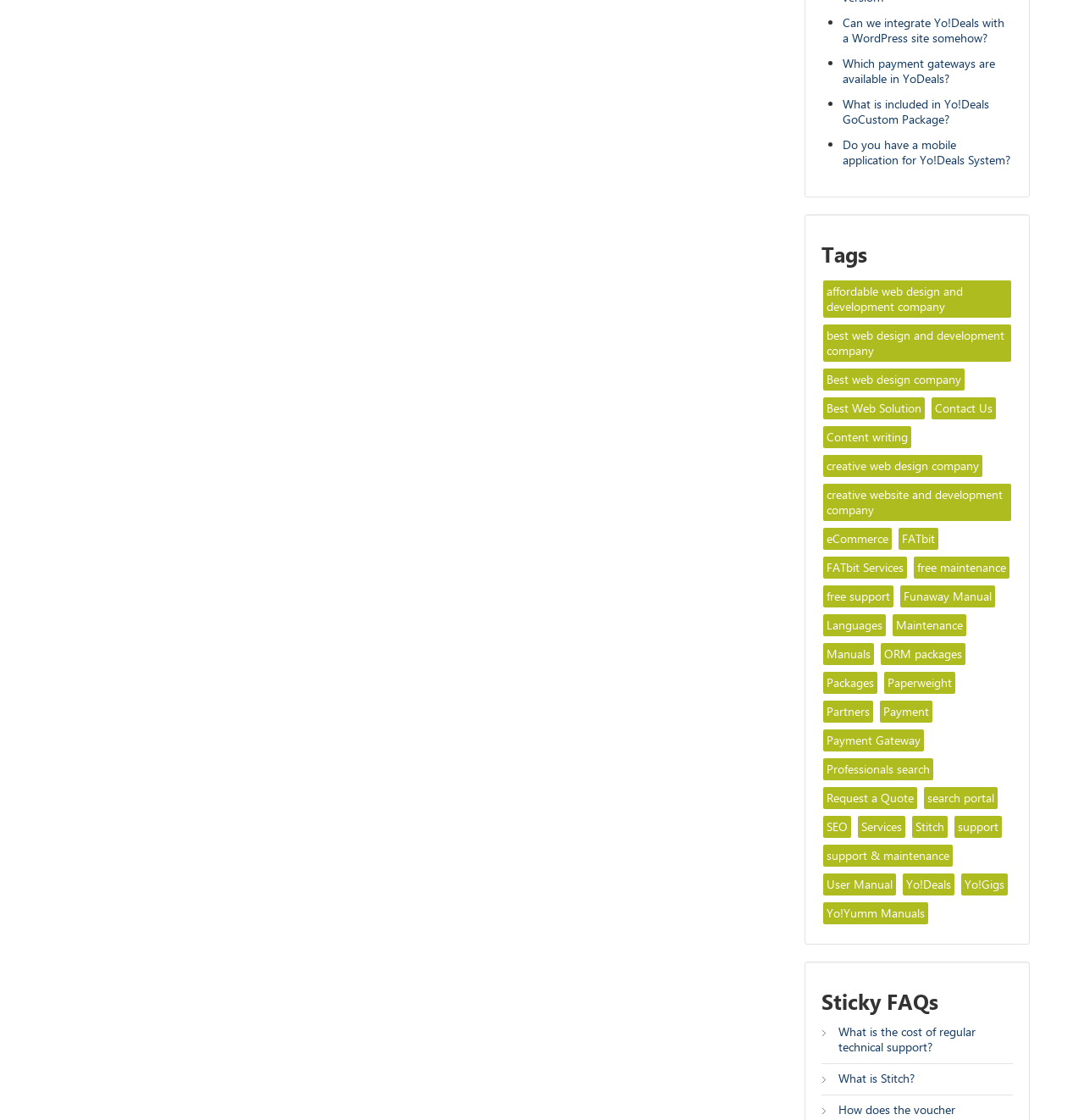Specify the bounding box coordinates for the region that must be clicked to perform the given instruction: "Contact Dr Karren Towgood".

None